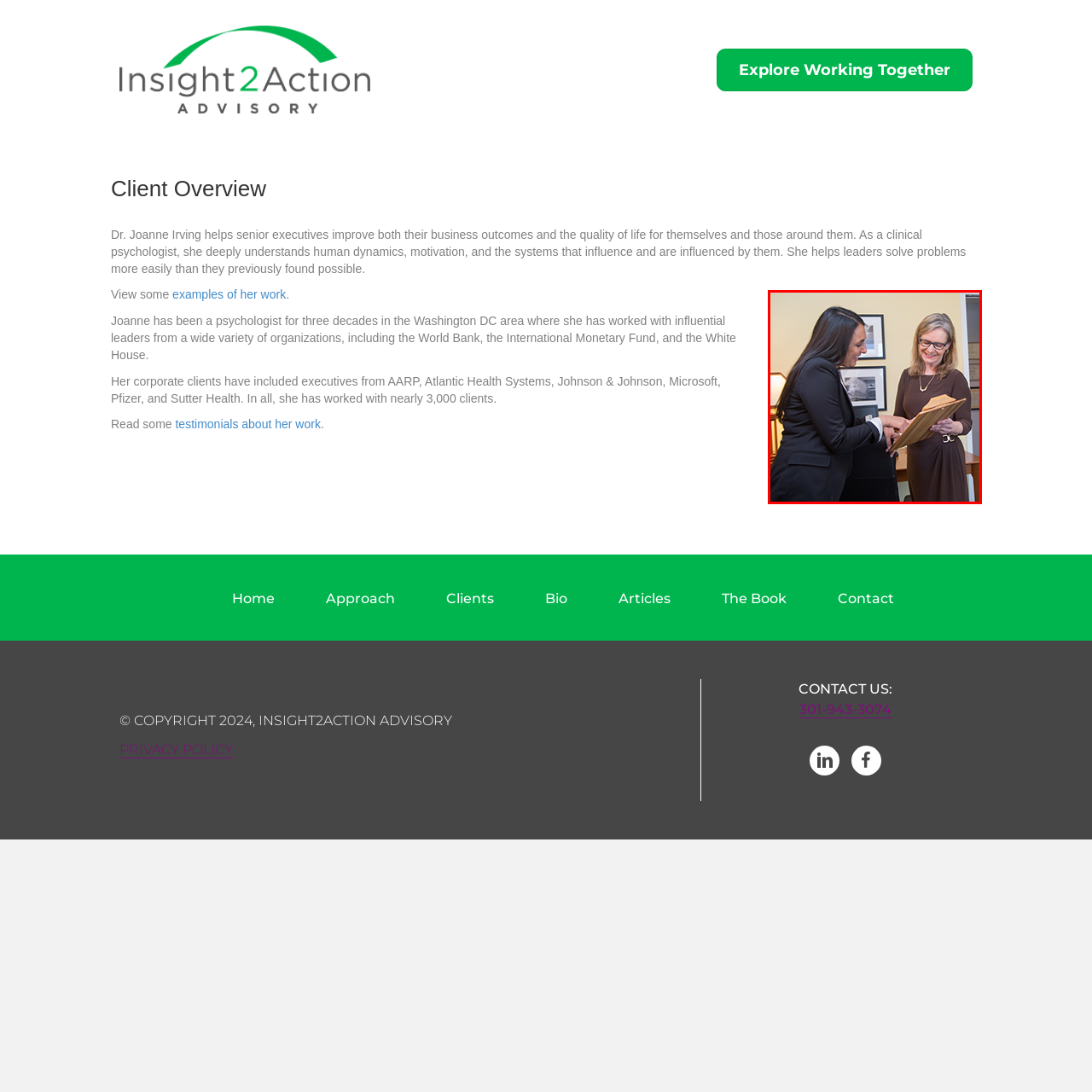Generate a detailed caption for the picture within the red-bordered area.

The image depicts two professionals engaged in a thoughtful discussion in an office setting. On the left, a woman dressed in a black blazer appears to be sharing insights or feedback as she points to a document held by the woman on the right. The woman on the right, wearing a brown dress and glasses, looks attentively at the document, indicating a collaborative and supportive atmosphere. Behind them, framed photographs adorn the wall, contributing to the professional ambiance of the office. This scene encapsulates the essence of leadership development and consultation, reflecting the hands-on approach taken by experts like Dr. Joanne Irving, who assists senior executives in enhancing both their business outcomes and personal well-being.